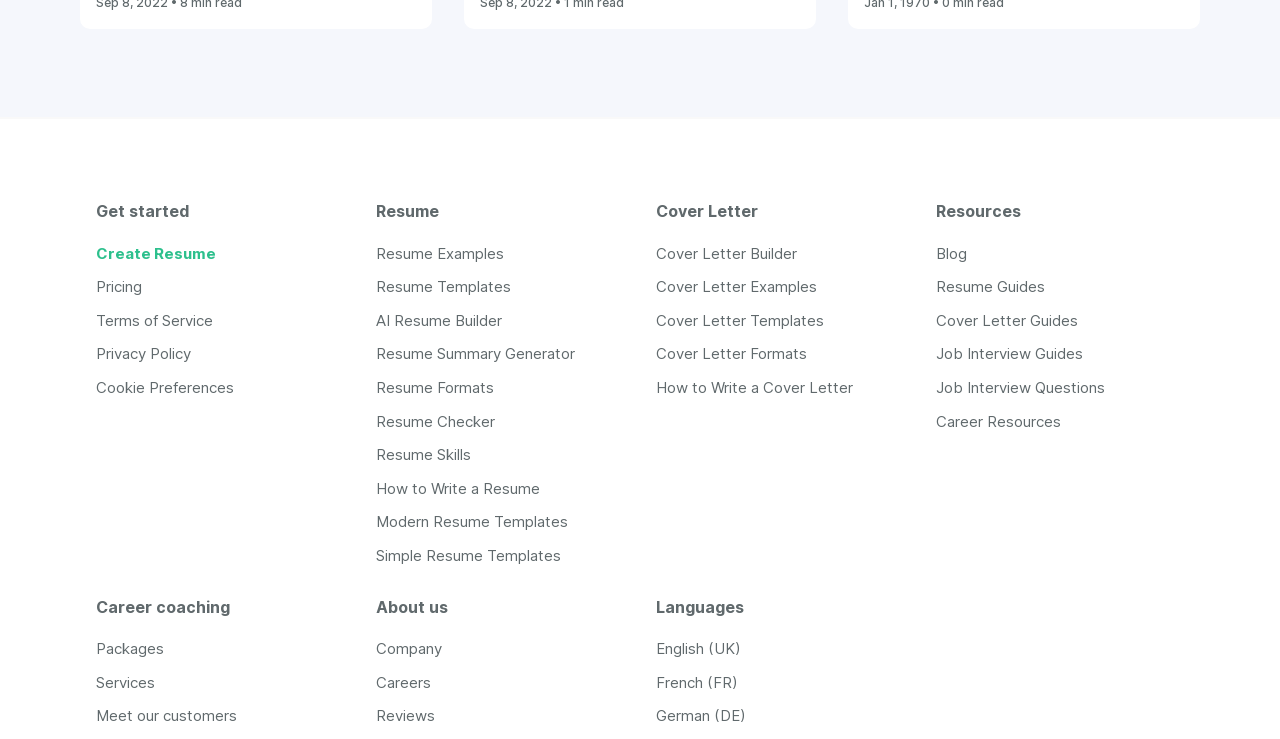Respond to the following query with just one word or a short phrase: 
What is the purpose of the 'Career coaching' section?

To provide career coaching services